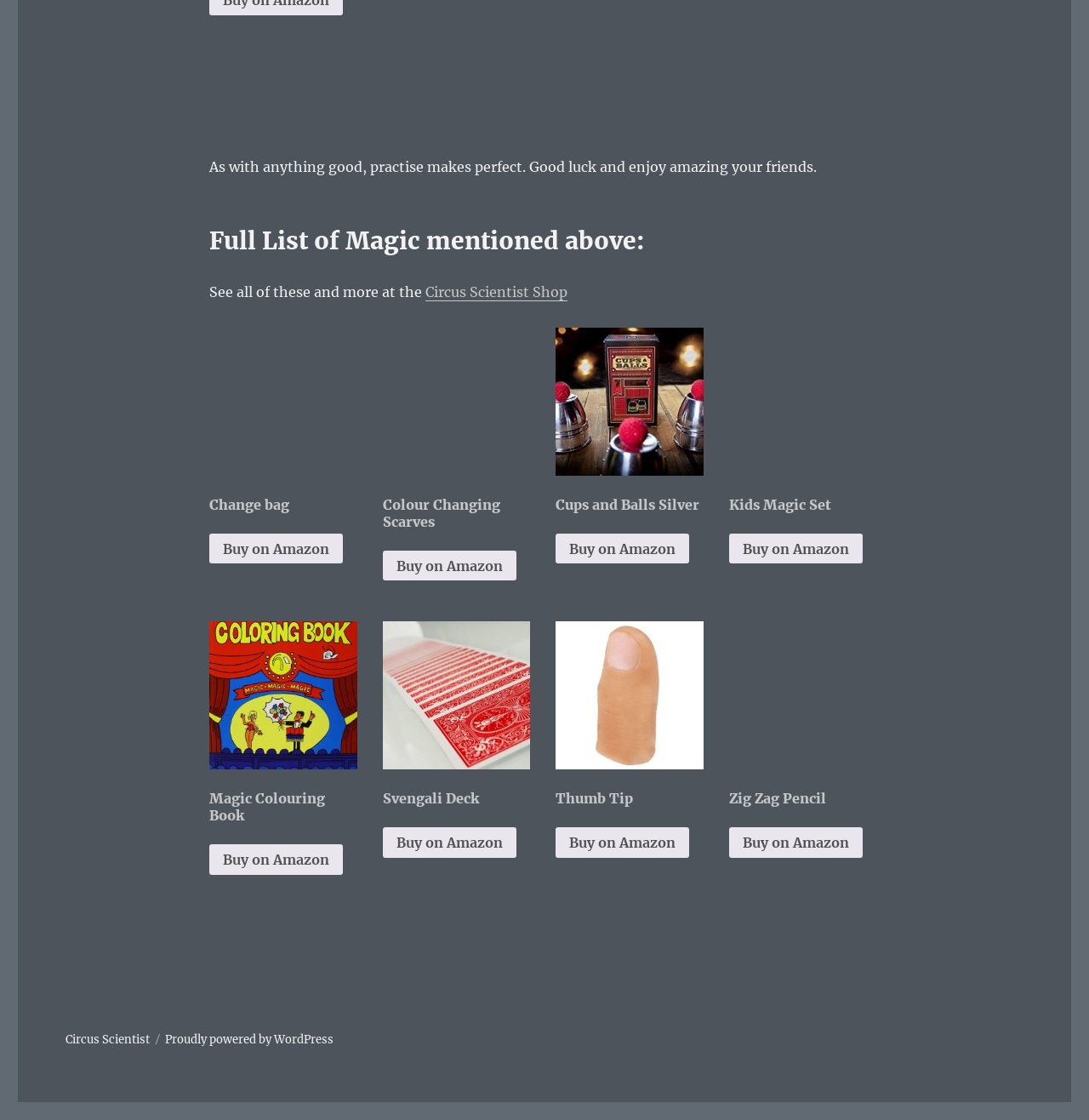Please identify the coordinates of the bounding box that should be clicked to fulfill this instruction: "Click on the link to Circus Scientist Shop".

[0.391, 0.253, 0.521, 0.268]